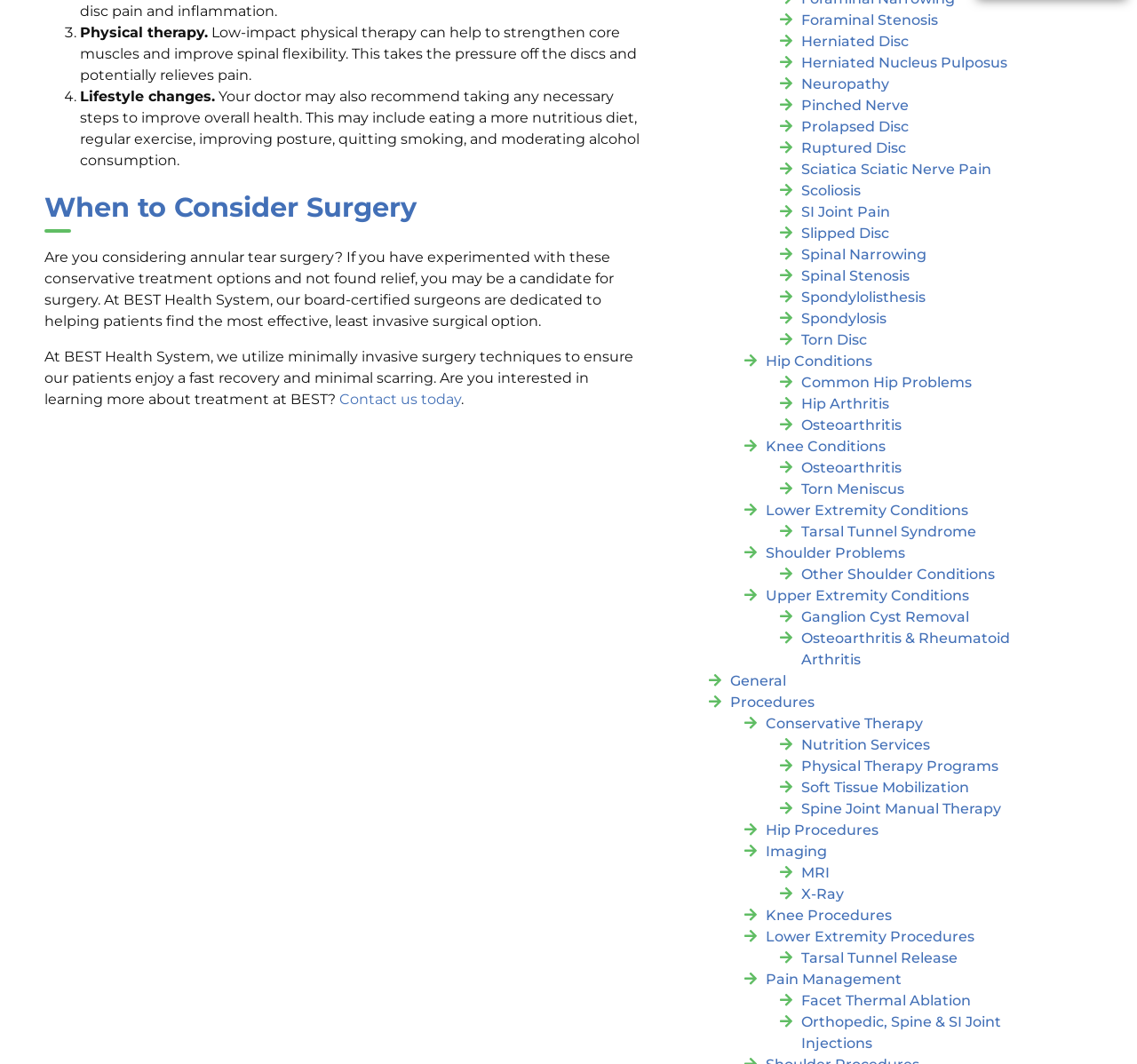What is the topic of the section starting with 'When to Consider Surgery'?
Examine the screenshot and reply with a single word or phrase.

Annular tear surgery